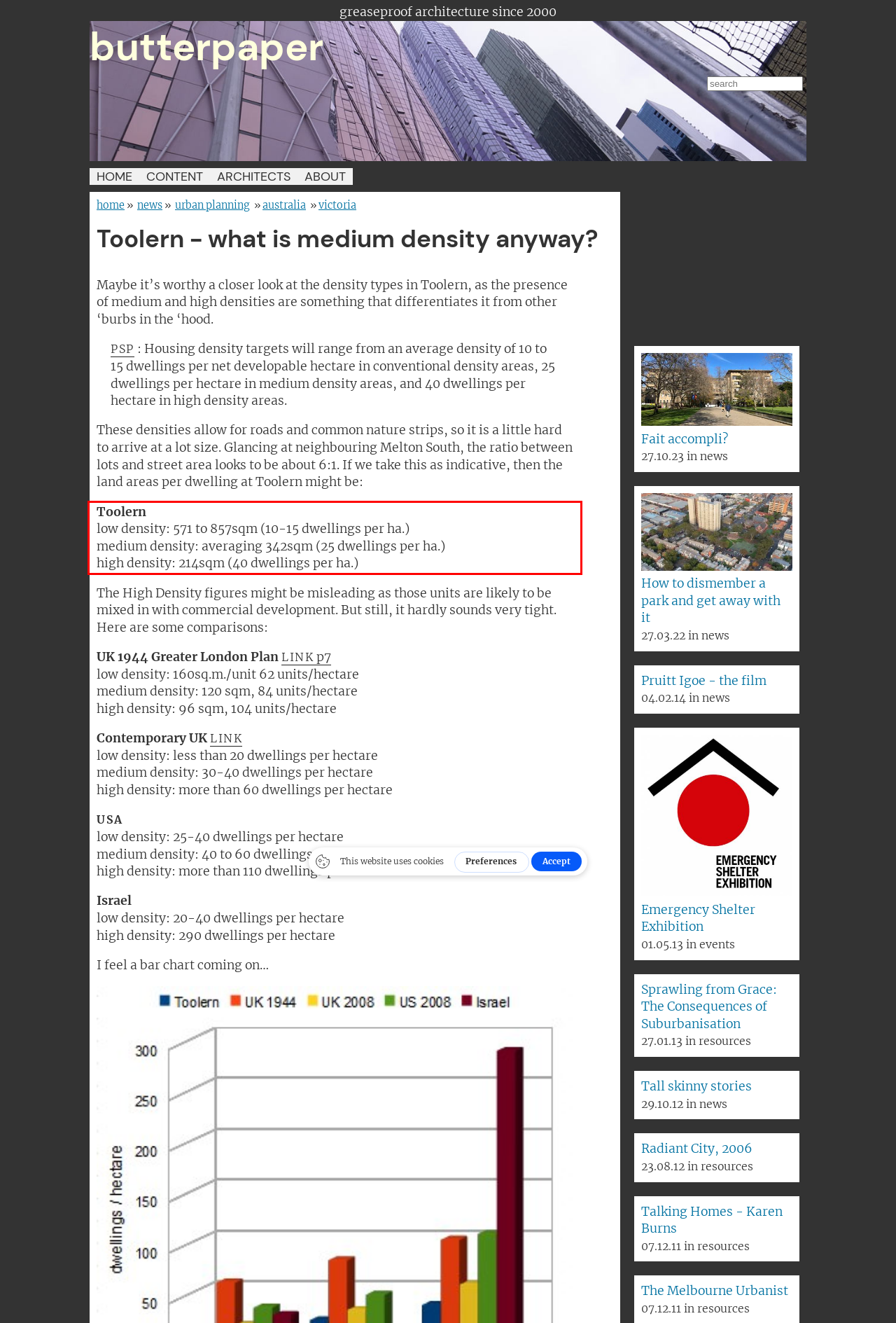Analyze the screenshot of the webpage that features a red bounding box and recognize the text content enclosed within this red bounding box.

Toolern low density: 571 to 857sqm (10-15 dwellings per ha.) medium density: averaging 342sqm (25 dwellings per ha.) high density: 214sqm (40 dwellings per ha.)